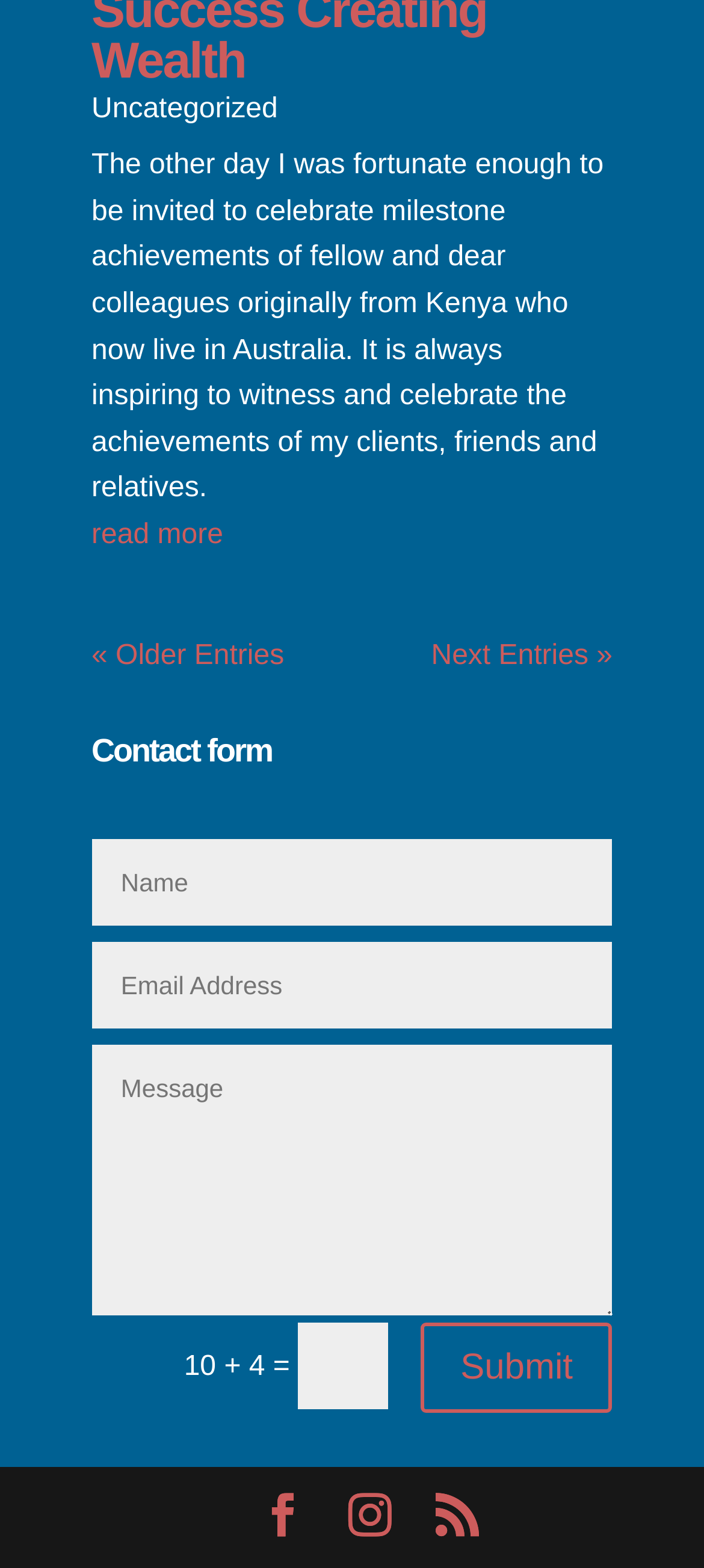Please answer the following question using a single word or phrase: 
What is the math equation displayed on the webpage?

10 + 4 =